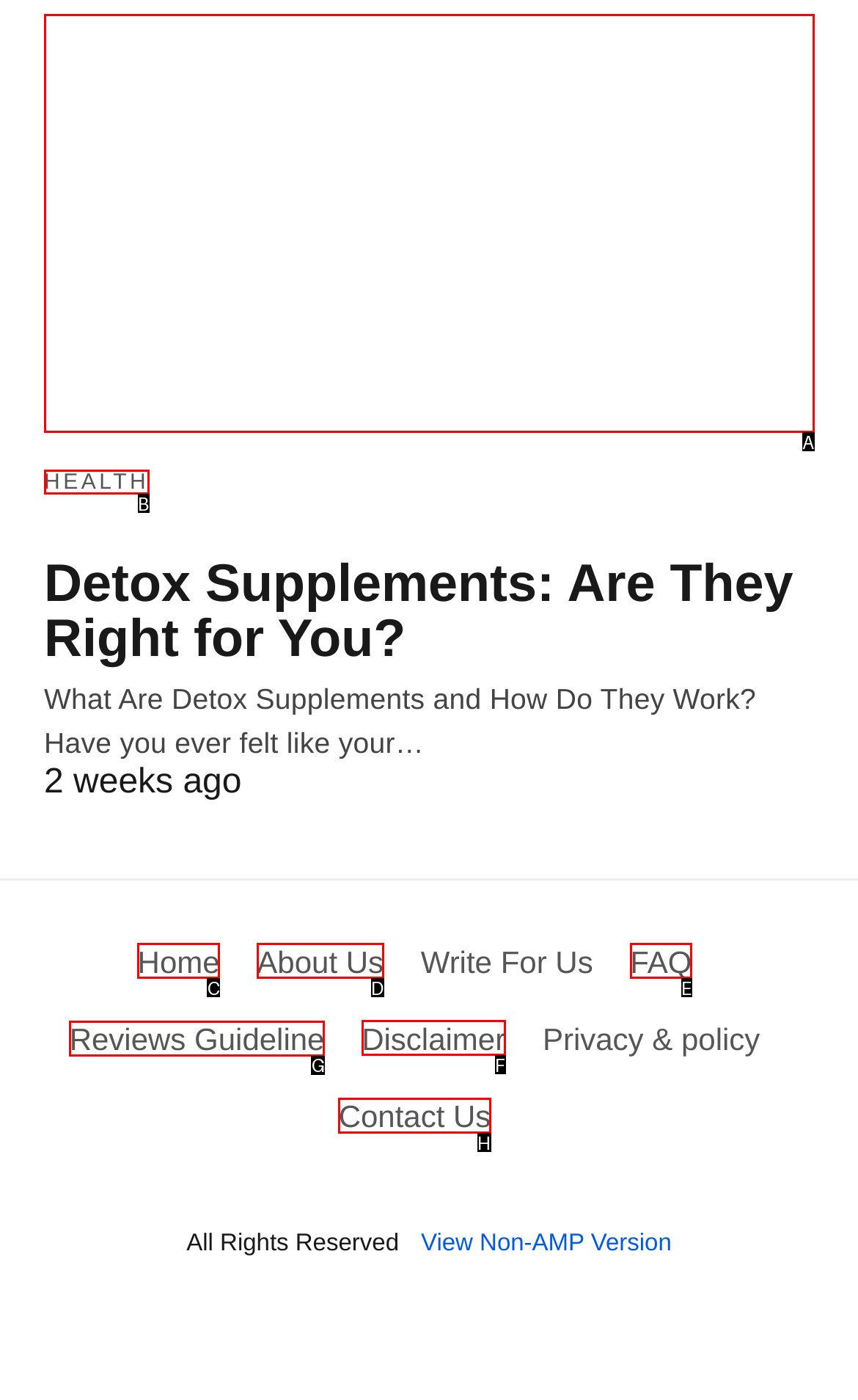Select the letter of the UI element you need to click on to fulfill this task: Learn about the website's disclaimer. Write down the letter only.

F